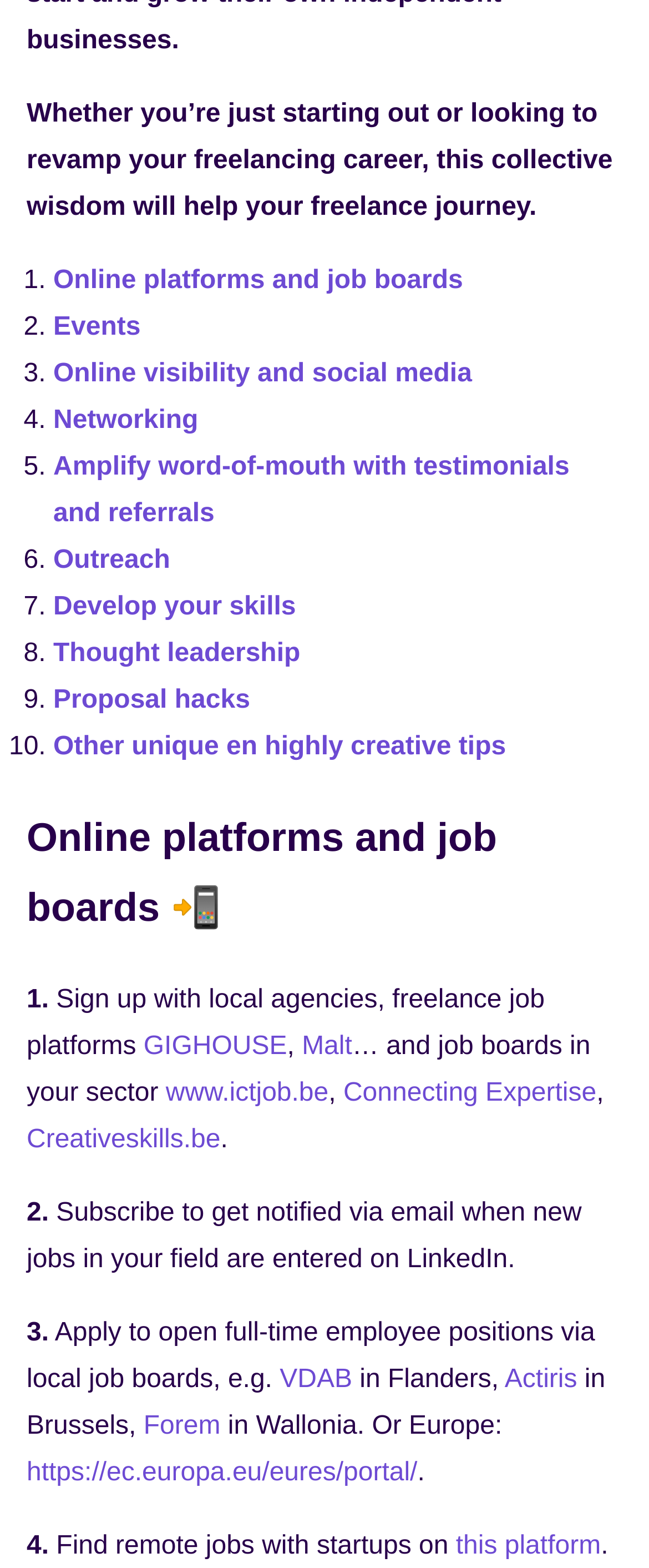Locate the bounding box coordinates of the item that should be clicked to fulfill the instruction: "Click on 'this platform'".

[0.702, 0.977, 0.926, 0.995]